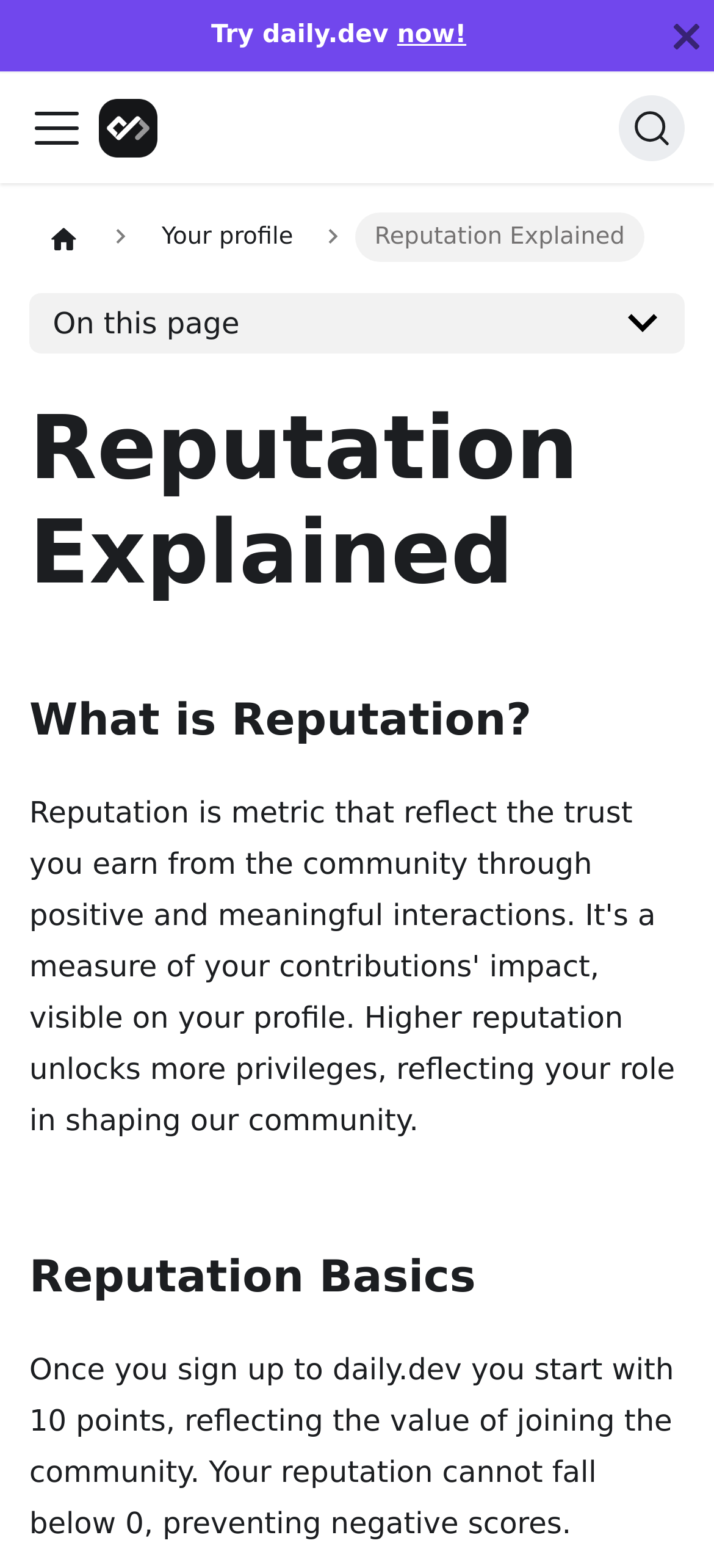Please locate the bounding box coordinates for the element that should be clicked to achieve the following instruction: "Read about 'What is Reputation?'". Ensure the coordinates are given as four float numbers between 0 and 1, i.e., [left, top, right, bottom].

[0.041, 0.434, 0.959, 0.483]